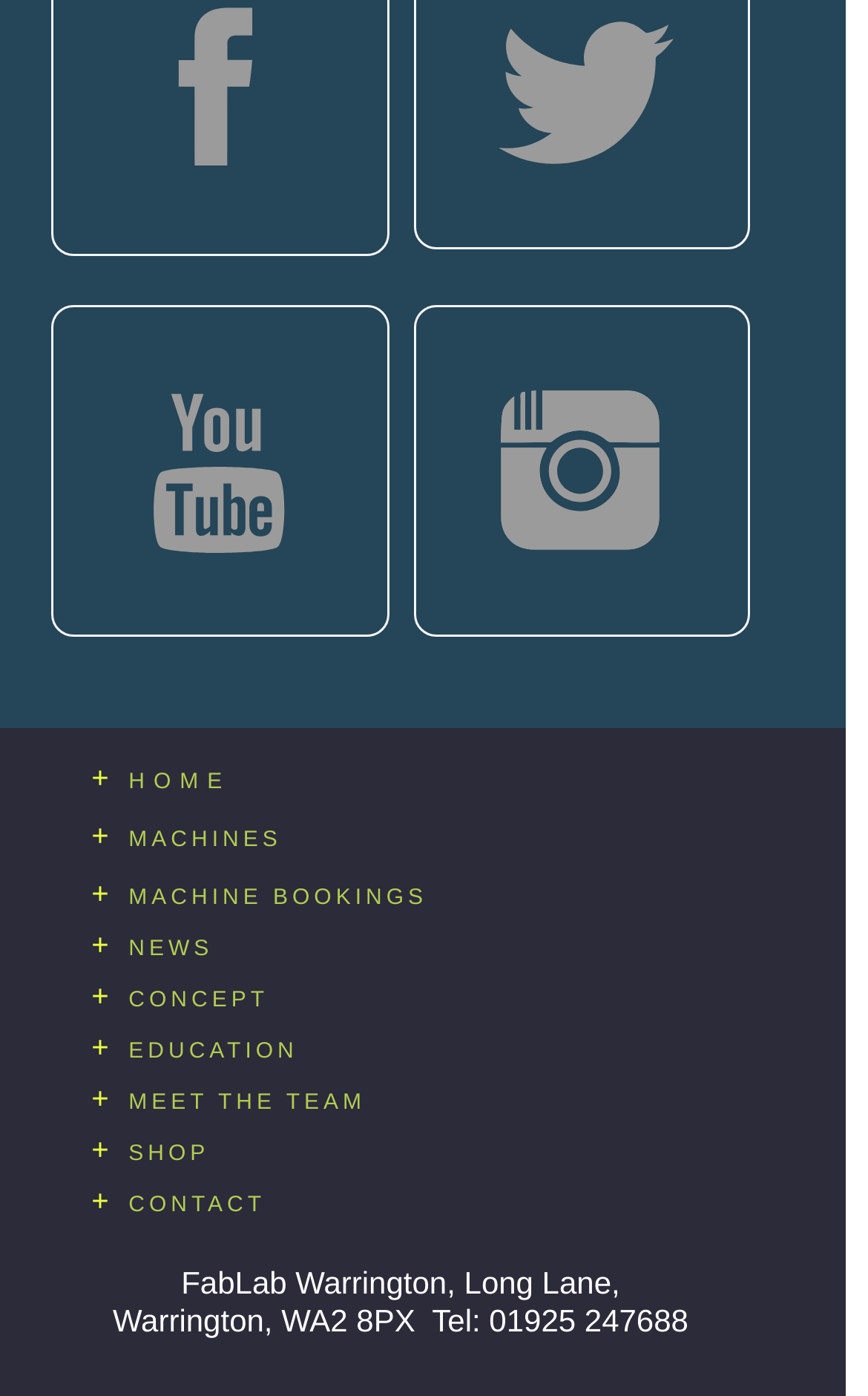Using the element description: "CONCEPT", determine the bounding box coordinates for the specified UI element. The coordinates should be four float numbers between 0 and 1, [left, top, right, bottom].

[0.148, 0.708, 0.309, 0.726]